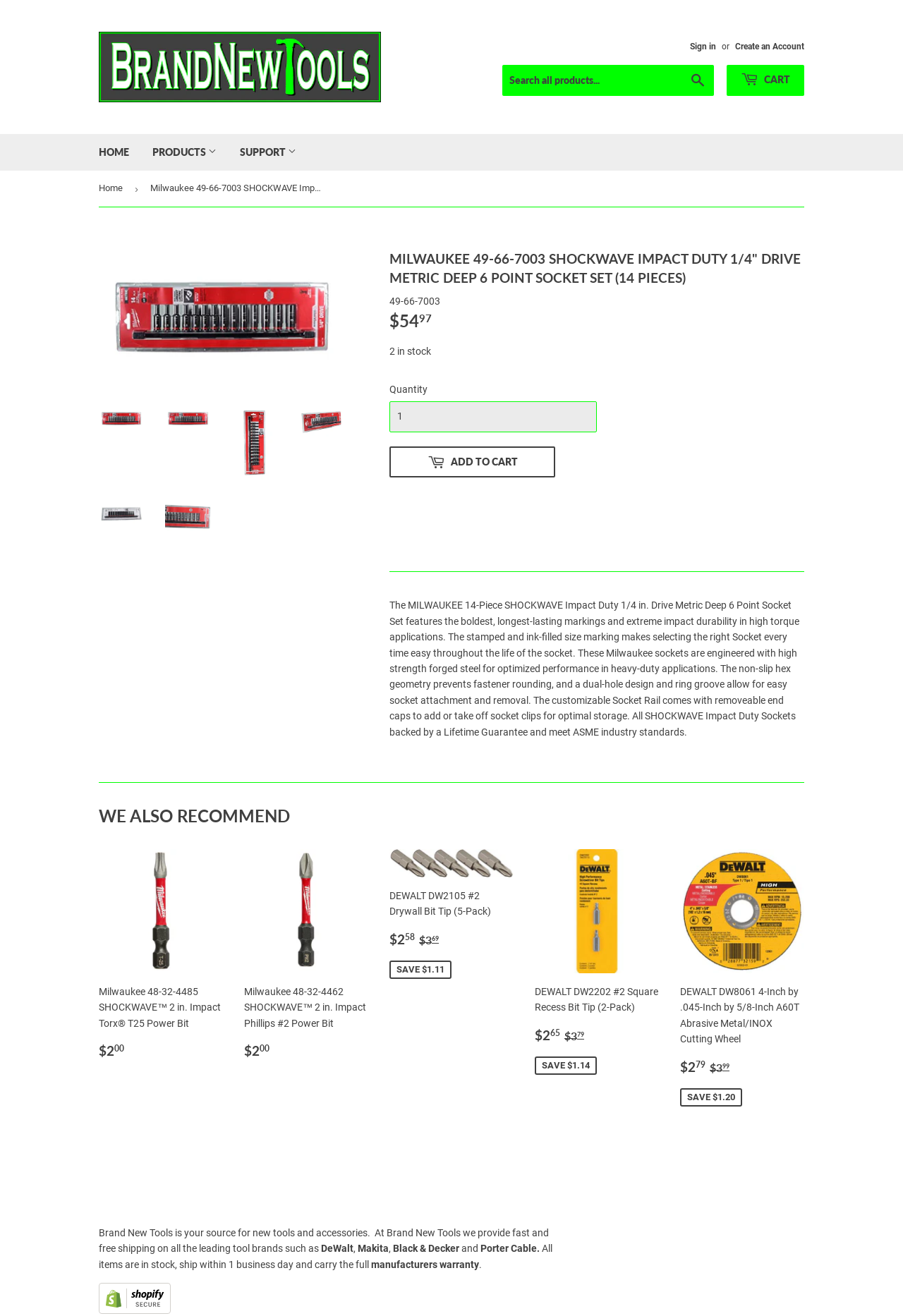Calculate the bounding box coordinates of the UI element given the description: "Search".

[0.755, 0.05, 0.791, 0.073]